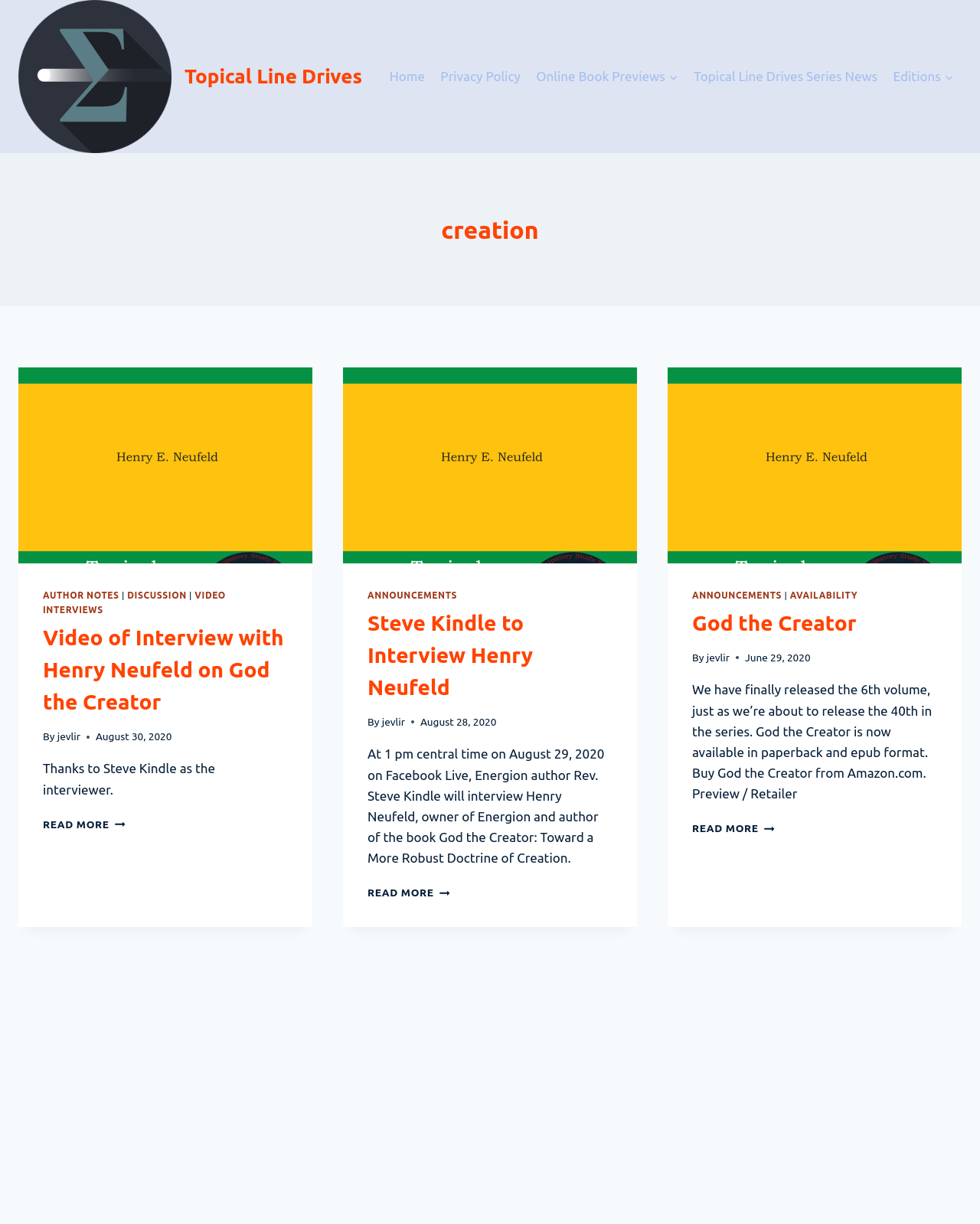Can you identify the bounding box coordinates of the clickable region needed to carry out this instruction: 'Click on the 'READ MORE VIDEO OF INTERVIEW WITH HENRY NEUFELD ON GOD THE CREATOR' link'? The coordinates should be four float numbers within the range of 0 to 1, stated as [left, top, right, bottom].

[0.044, 0.668, 0.127, 0.678]